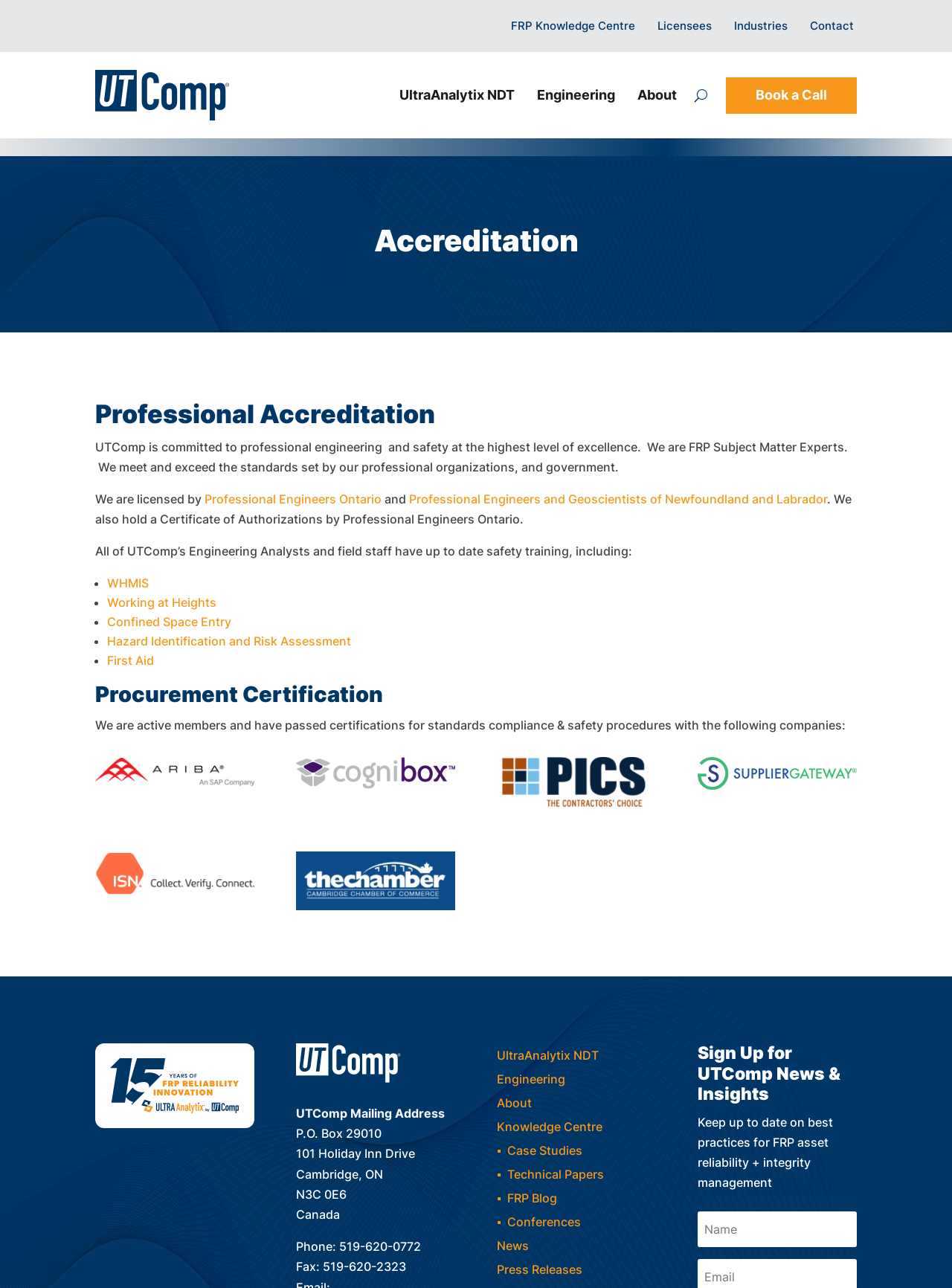Please find the bounding box coordinates of the element that you should click to achieve the following instruction: "Click on the 'FRP Knowledge Centre' link". The coordinates should be presented as four float numbers between 0 and 1: [left, top, right, bottom].

[0.537, 0.016, 0.667, 0.029]